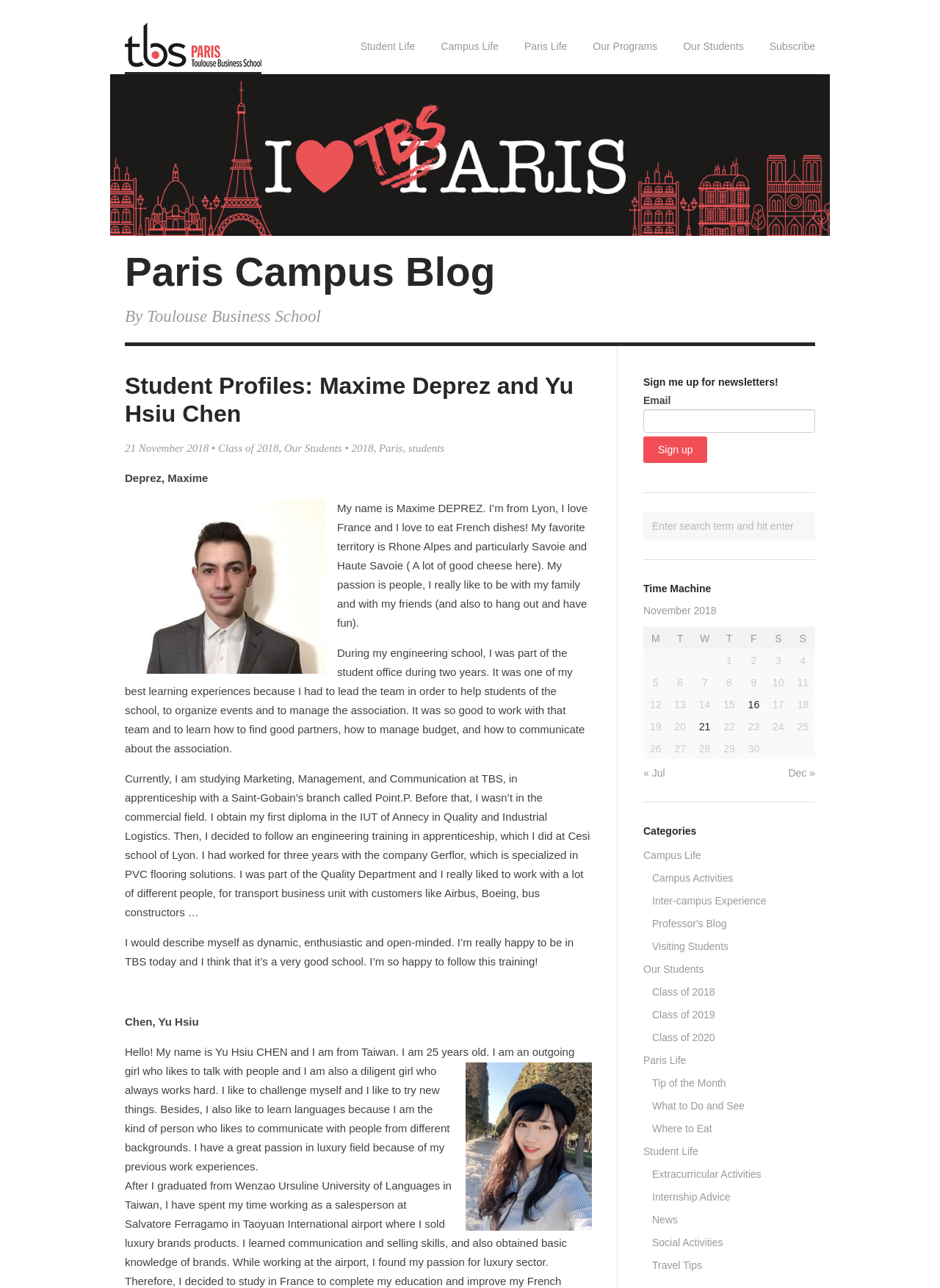What is the favorite territory of Maxime Deprez?
Please answer using one word or phrase, based on the screenshot.

Rhone Alpes